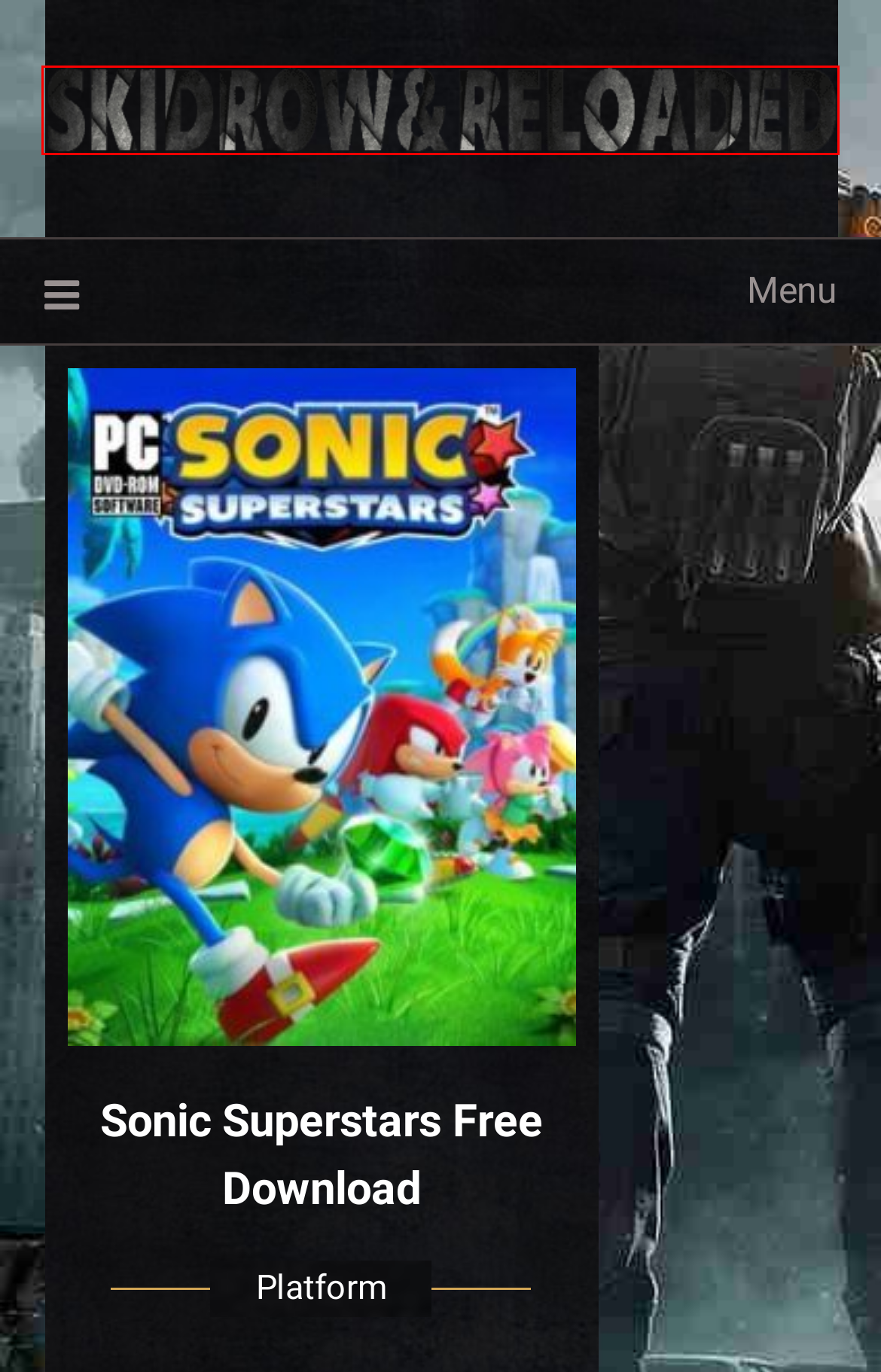Examine the screenshot of a webpage with a red bounding box around a UI element. Select the most accurate webpage description that corresponds to the new page after clicking the highlighted element. Here are the choices:
A. Puzzle Archives - Skidrow & Reloaded
B. Adventure Archives - Skidrow & Reloaded
C. Uncategorized Archives - Skidrow & Reloaded
D. Indie Archives - Skidrow & Reloaded
E. Visual Novel Archives - Skidrow & Reloaded
F. MOBA Archives - Skidrow & Reloaded
G. Skidrow & Reloaded - PC Games Download for Free
H. Tactical Archives - Skidrow & Reloaded

G